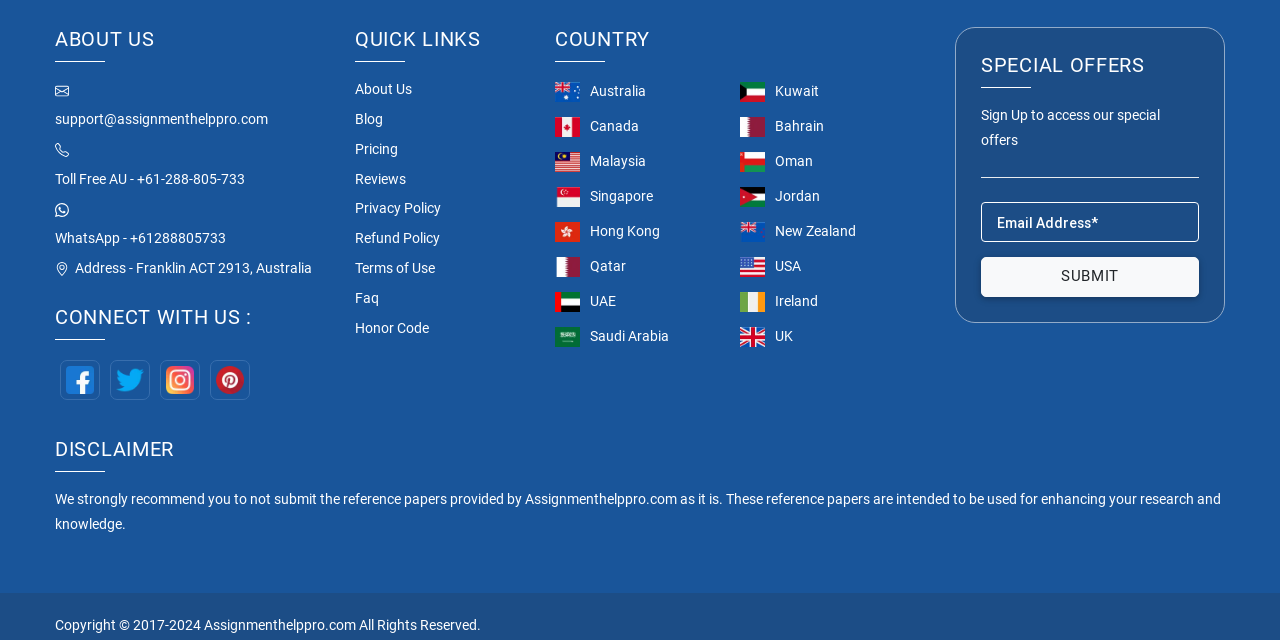Using the element description: "Elected Officials", determine the bounding box coordinates for the specified UI element. The coordinates should be four float numbers between 0 and 1, [left, top, right, bottom].

None